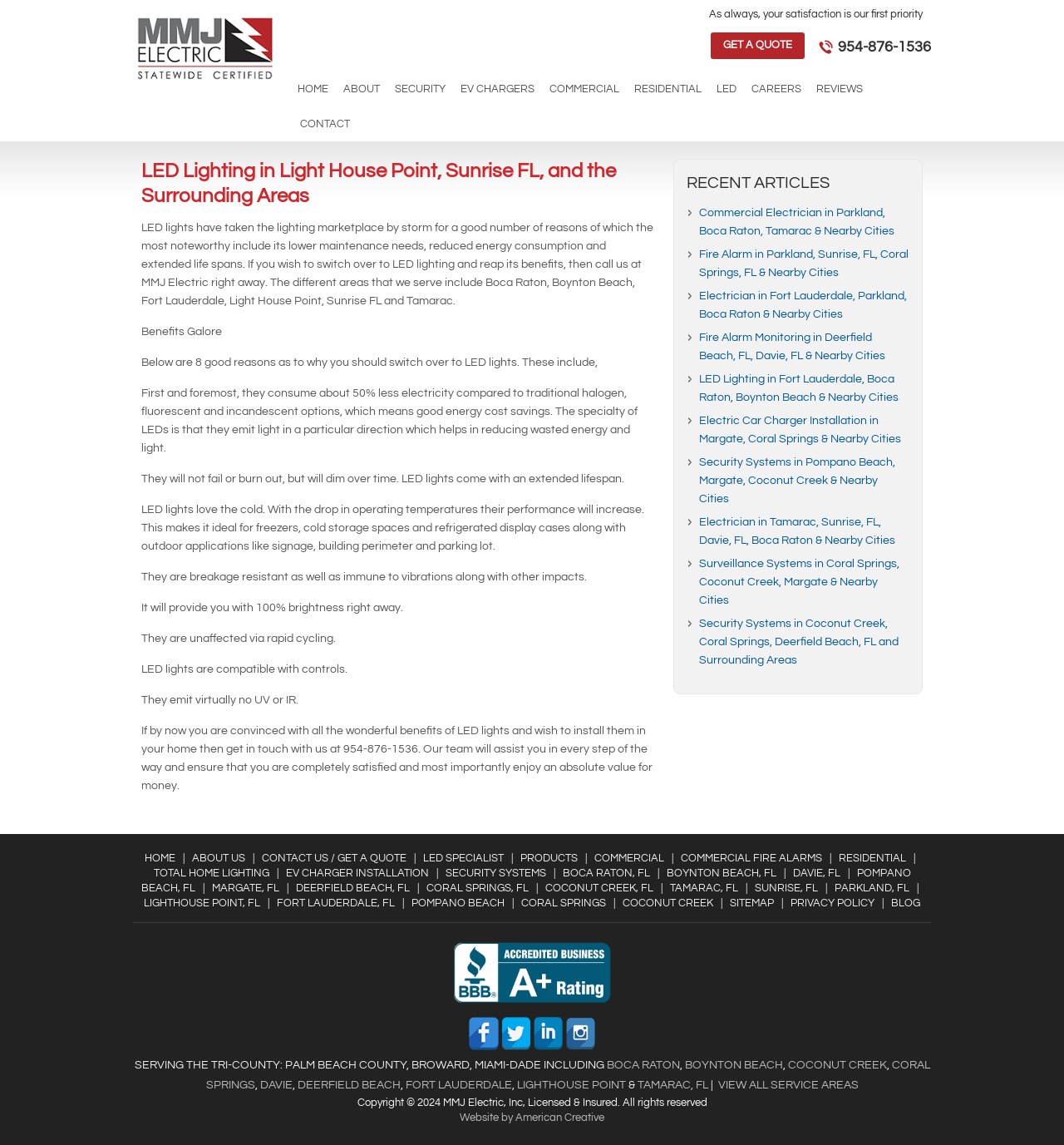What are the benefits of LED lights mentioned on the webpage? Analyze the screenshot and reply with just one word or a short phrase.

8 benefits